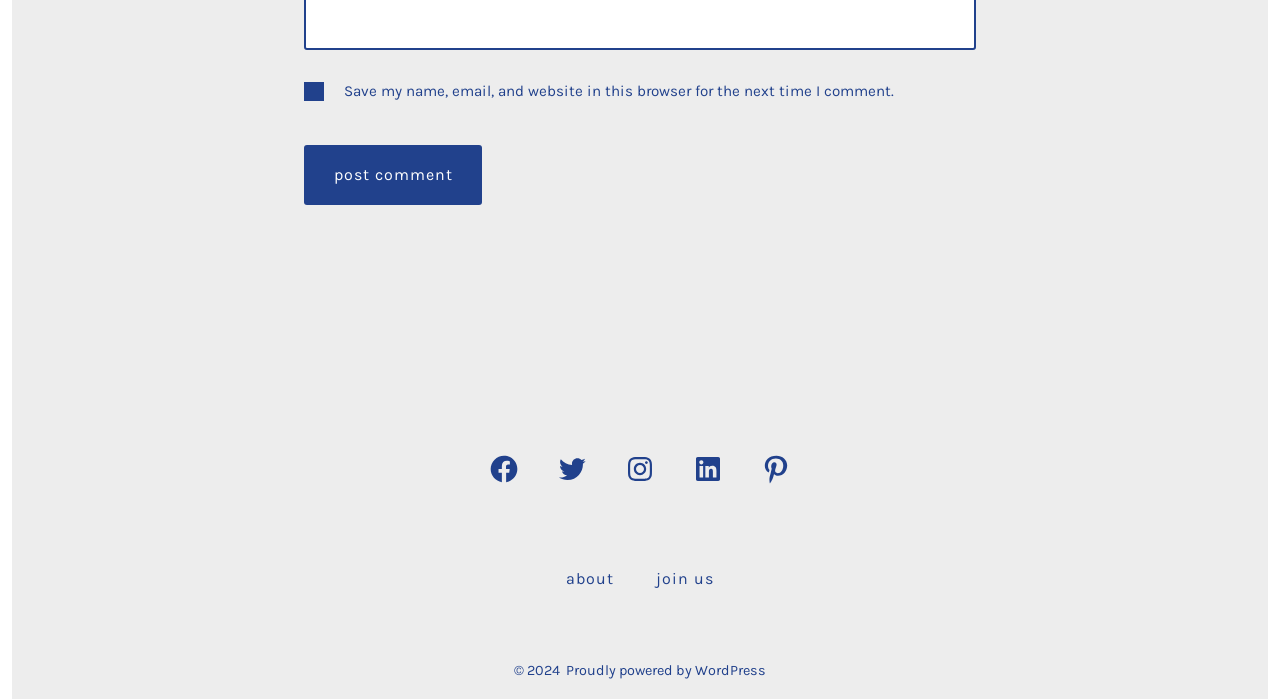Answer the following inquiry with a single word or phrase:
What is the purpose of the button?

Post Comment